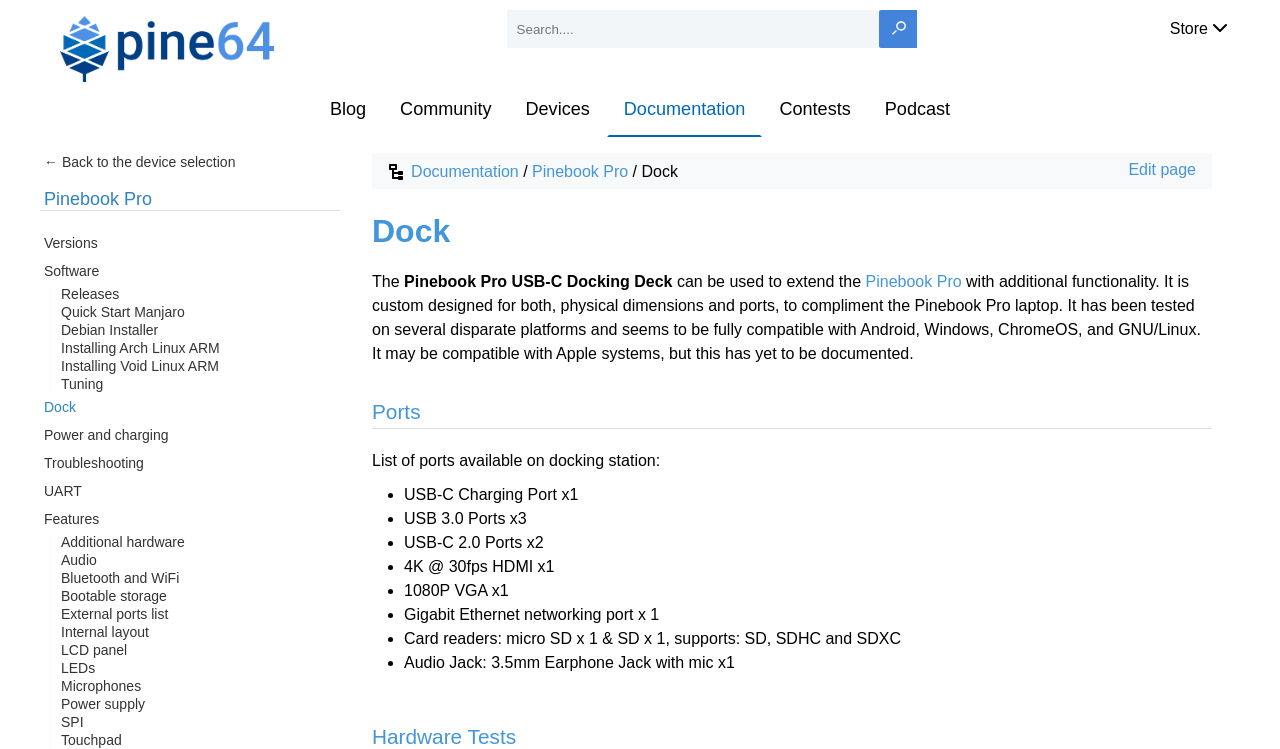Pinpoint the bounding box coordinates of the clickable element needed to complete the instruction: "Check the documentation". The coordinates should be provided as four float numbers between 0 and 1: [left, top, right, bottom].

[0.321, 0.218, 0.405, 0.24]